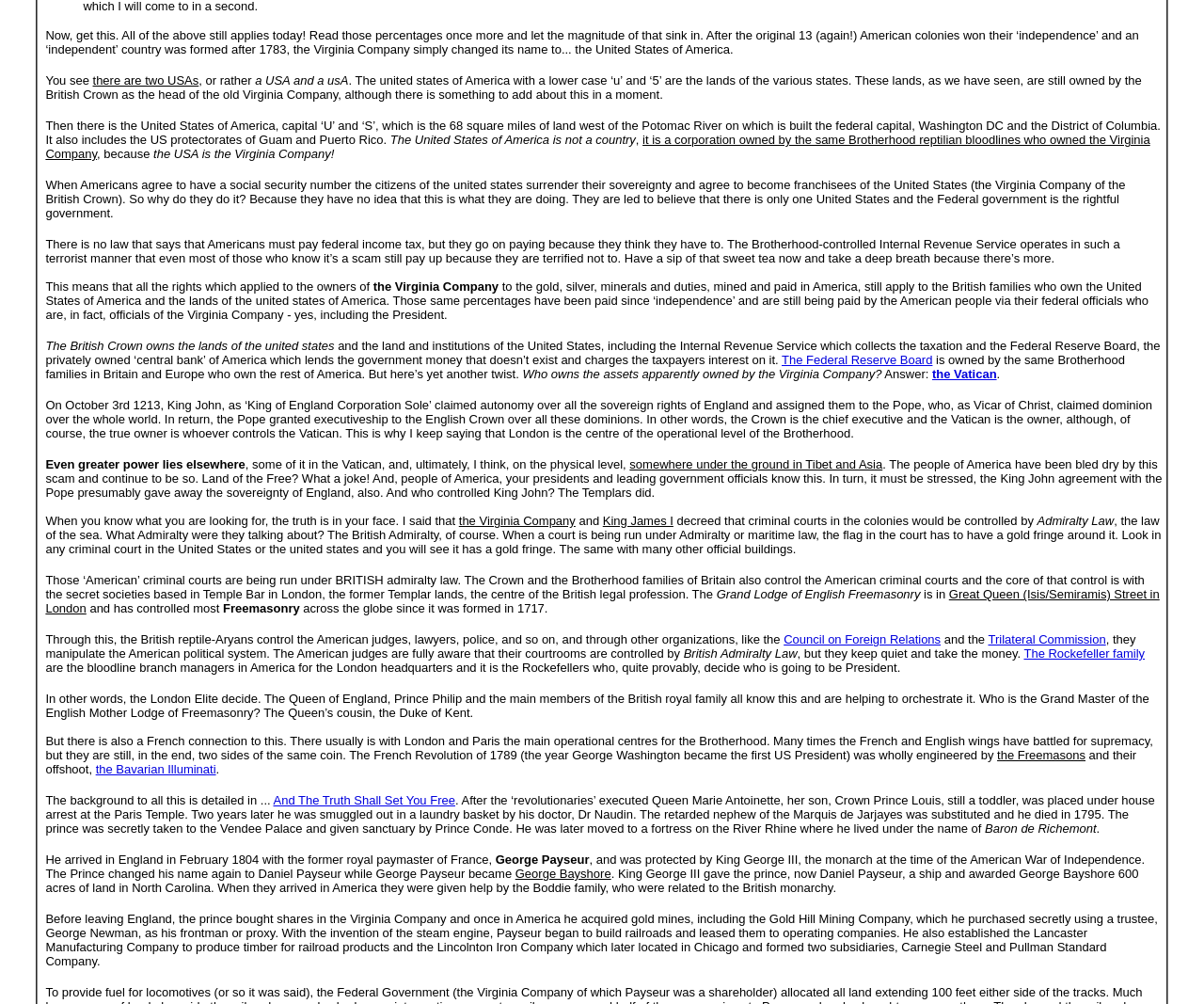Provide a one-word or short-phrase response to the question:
What is the name of the company mentioned in the text?

Virginia Company